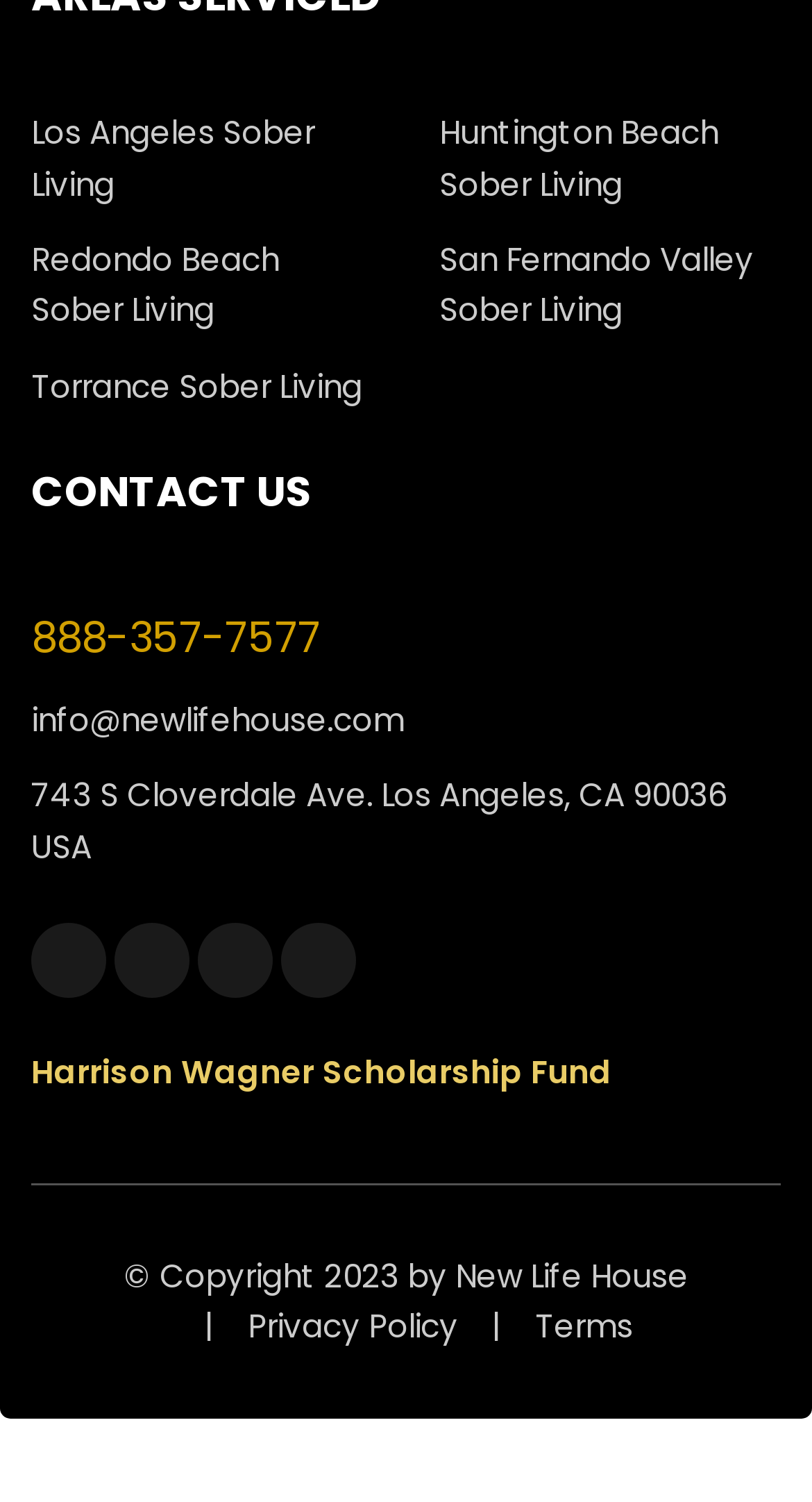Based on what you see in the screenshot, provide a thorough answer to this question: What is the phone number to contact?

I found the phone number by looking at the links under the 'CONTACT US' heading, and the link with the phone number format is '888-357-7577'.